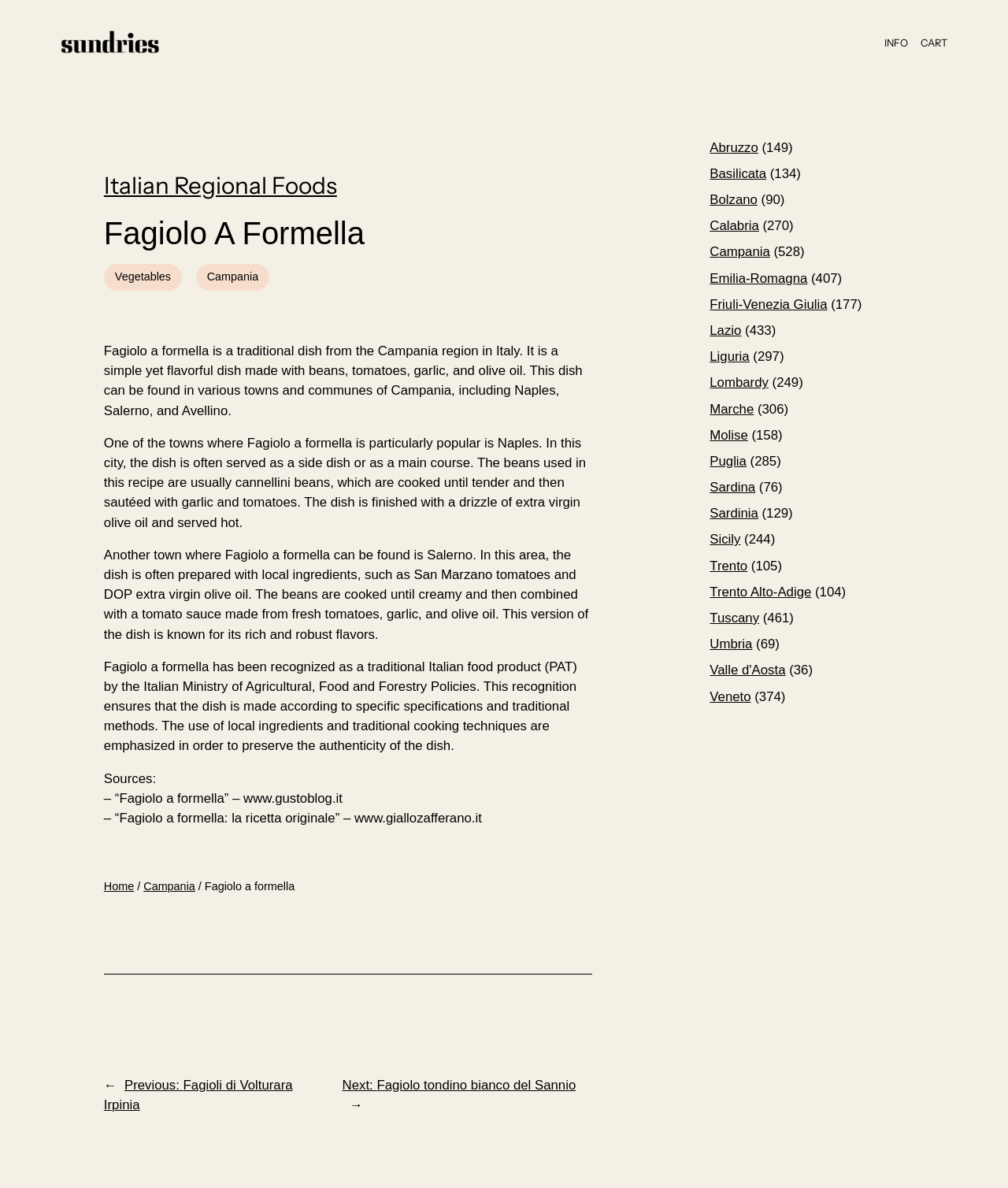Kindly determine the bounding box coordinates for the clickable area to achieve the given instruction: "Click on the 'INFO' link".

[0.878, 0.03, 0.901, 0.043]